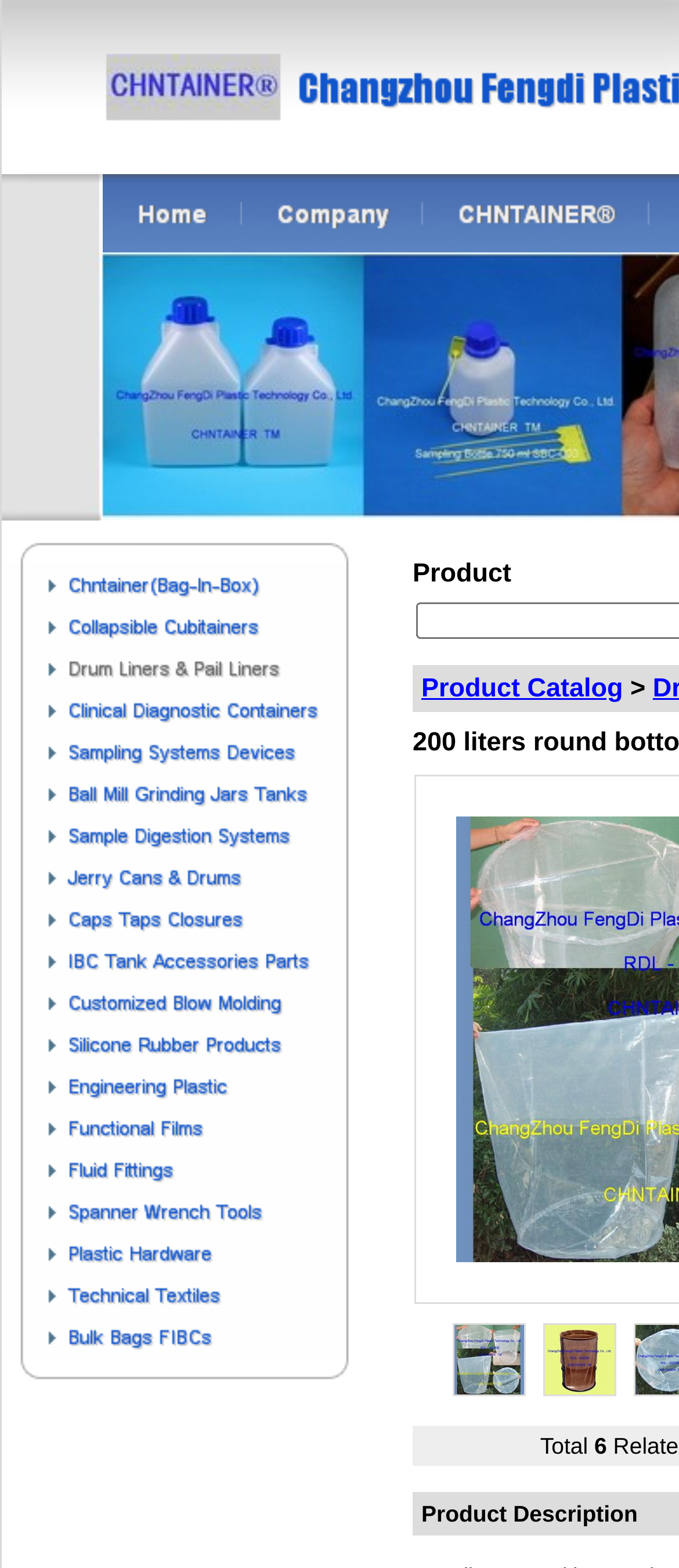What is the first product category listed?
Please ensure your answer is as detailed and informative as possible.

I looked at the table on the webpage and found that the first row has a gridcell with the text 'Chntainer(Bag-In-Box)' which is a link, so it's the first product category listed.